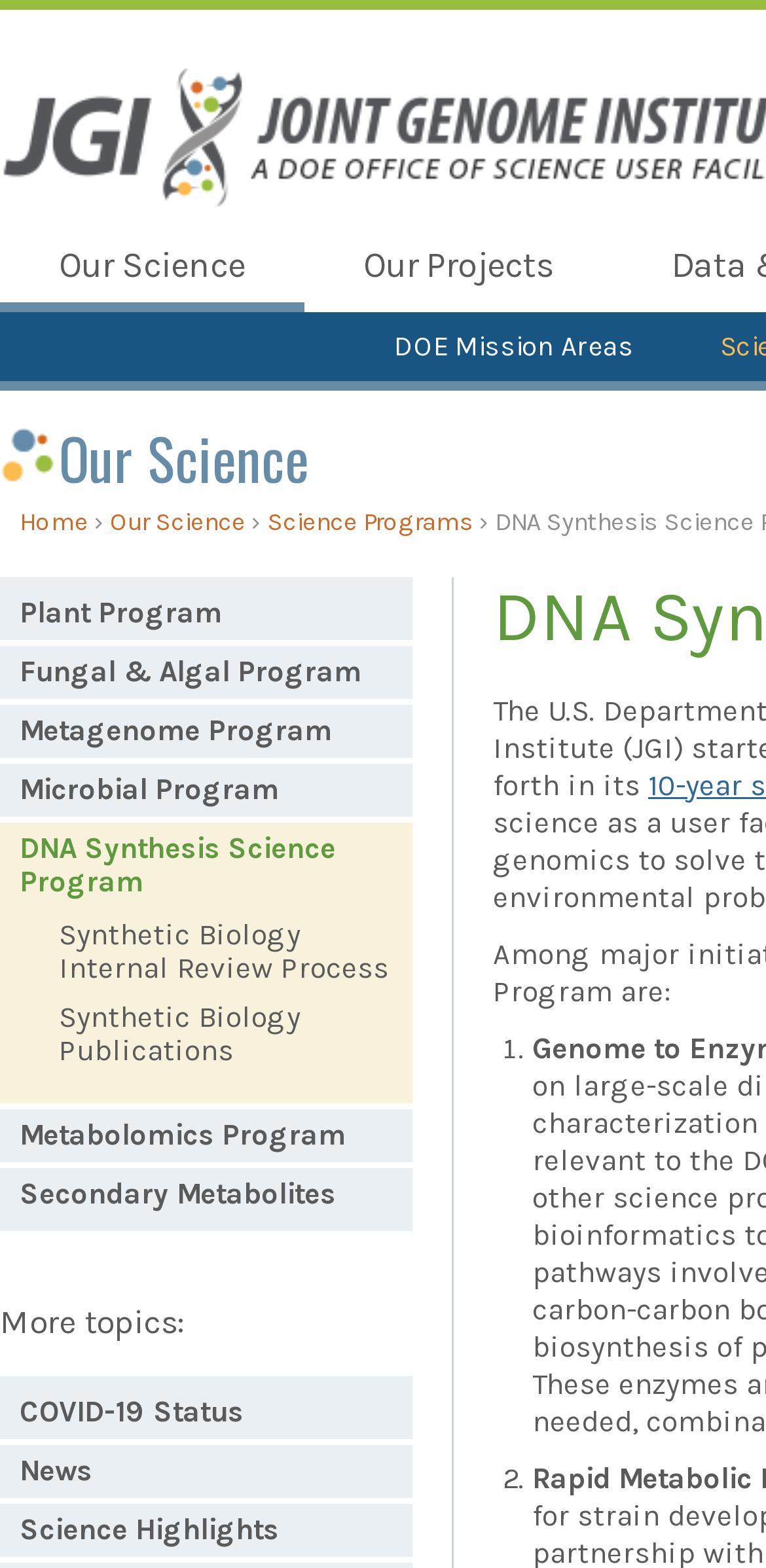Given the element description Our Science, specify the bounding box coordinates of the corresponding UI element in the format (top-left x, top-left y, bottom-right x, bottom-right y). All values must be between 0 and 1.

[0.077, 0.264, 0.403, 0.318]